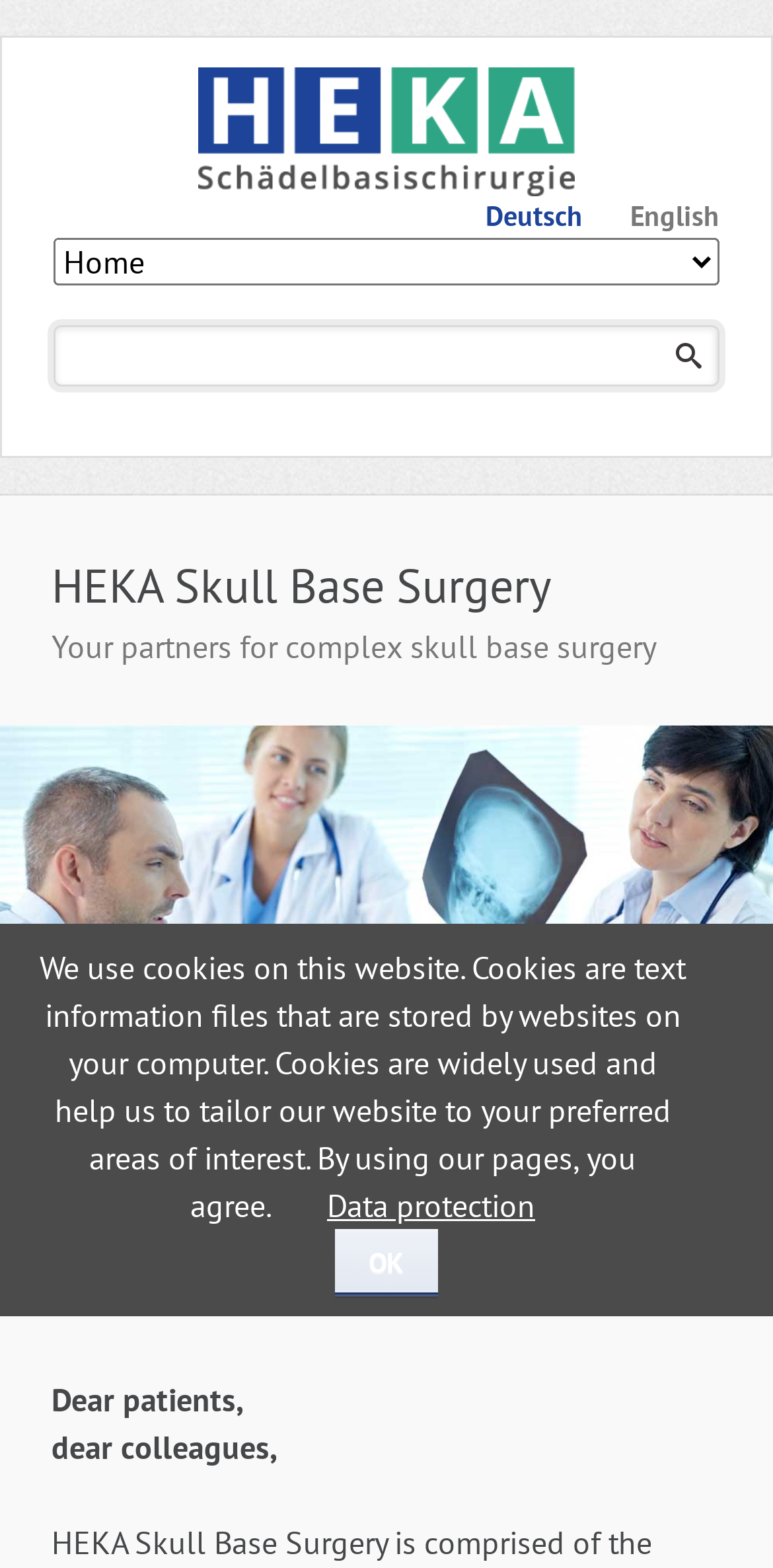Give a one-word or one-phrase response to the question:
What is the purpose of the searchbox?

Search